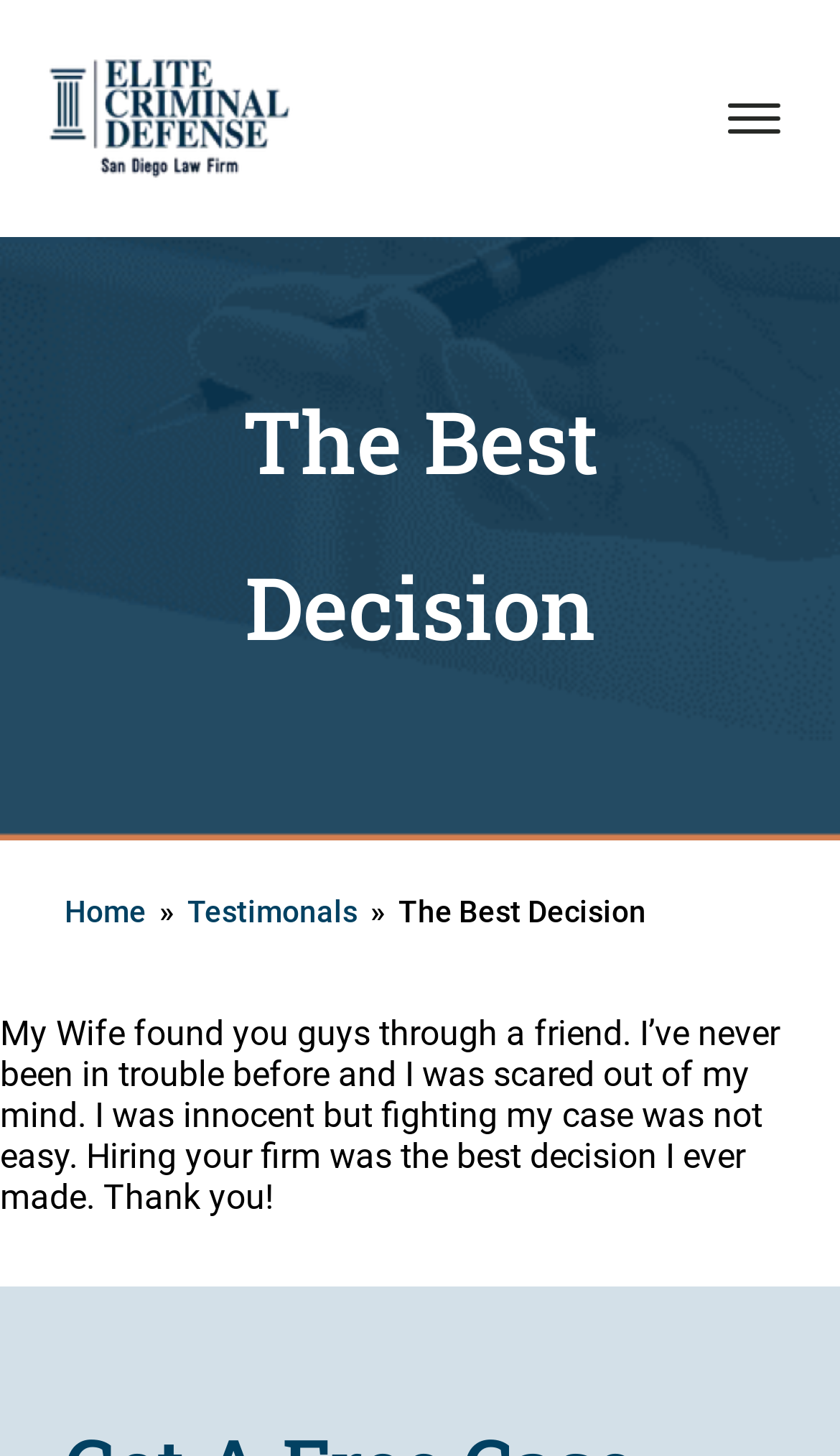Determine the bounding box coordinates for the area that should be clicked to carry out the following instruction: "Click the 'Contact Us' link".

[0.051, 0.488, 0.249, 0.517]